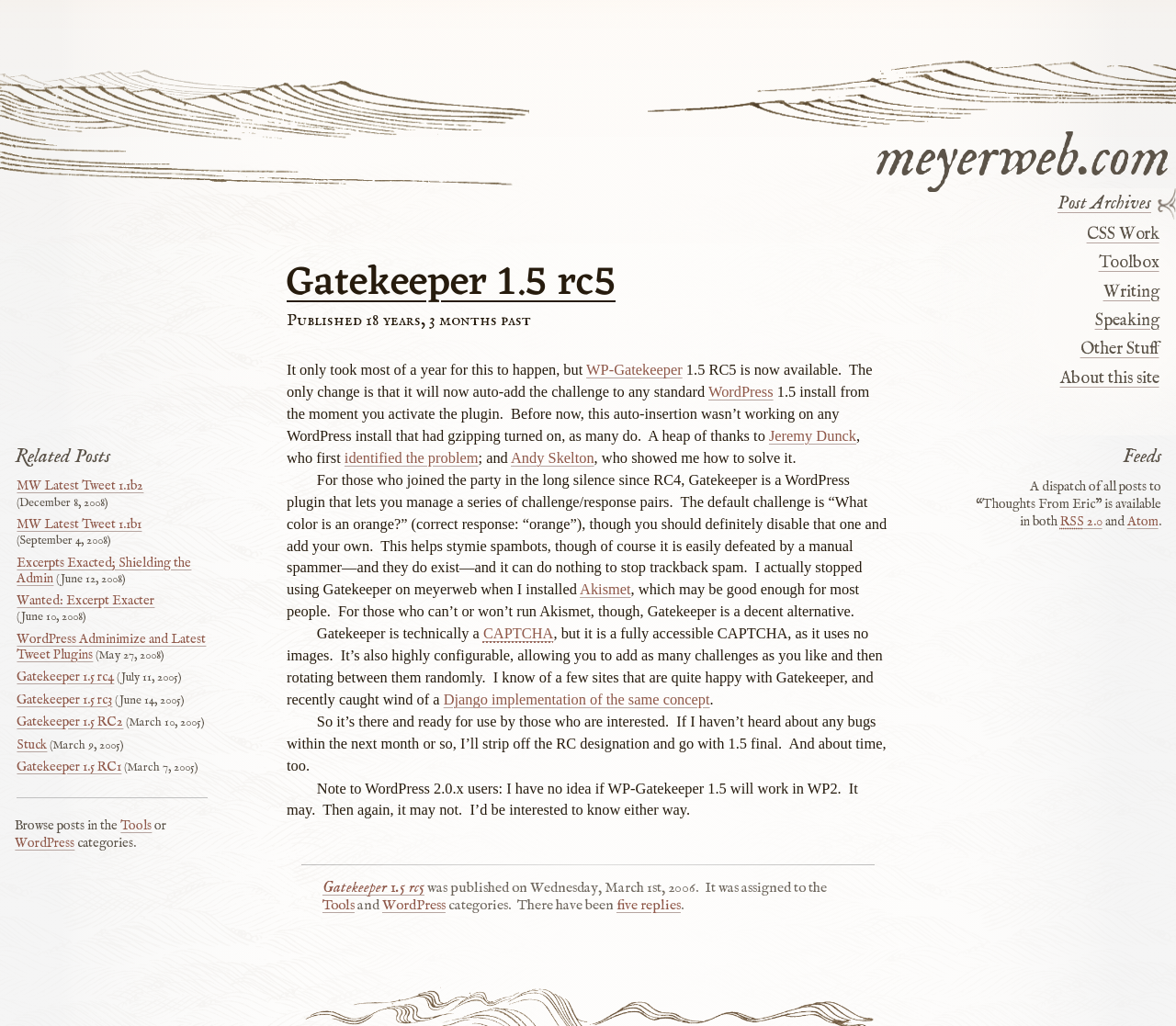How many replies are there to this post?
Using the picture, provide a one-word or short phrase answer.

five